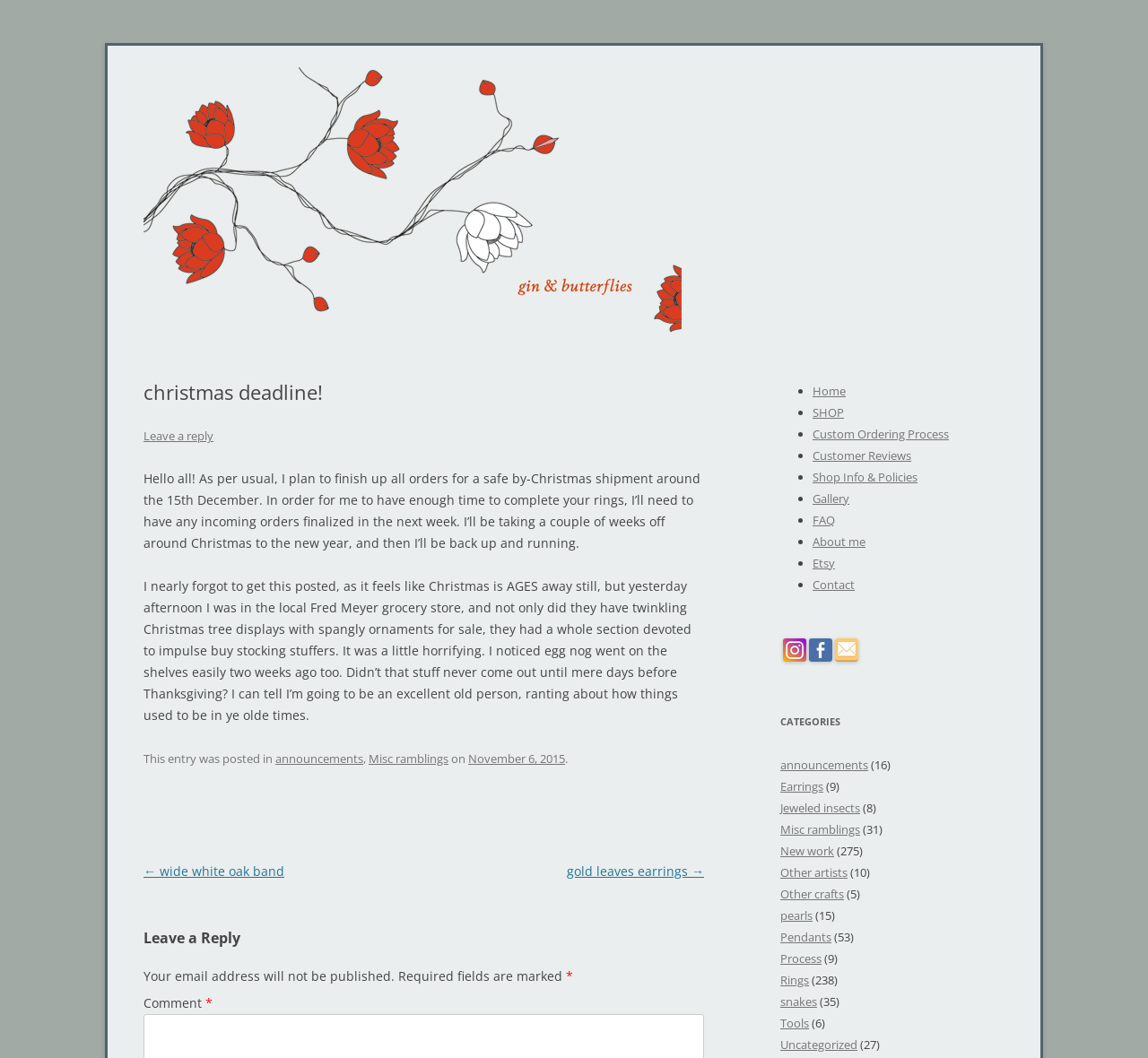Identify the bounding box coordinates for the element you need to click to achieve the following task: "View the Privacy Policy". Provide the bounding box coordinates as four float numbers between 0 and 1, in the form [left, top, right, bottom].

None